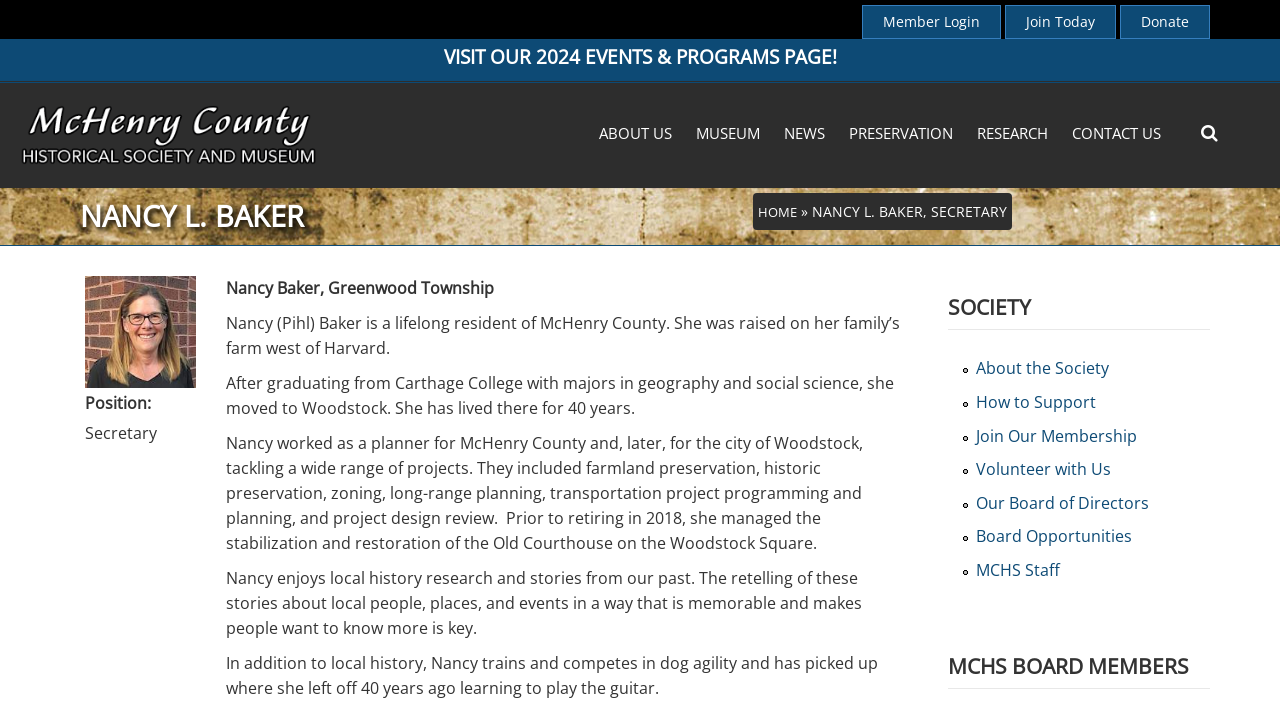Provide a single word or phrase answer to the question: 
What is Nancy L. Baker's educational background?

Carthage College